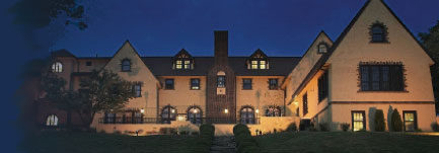What surrounds the building?
Please utilize the information in the image to give a detailed response to the question.

According to the caption, surrounding the building is a well-kept lawn and mature trees, which contribute to the inviting atmosphere of the fraternity's residence.